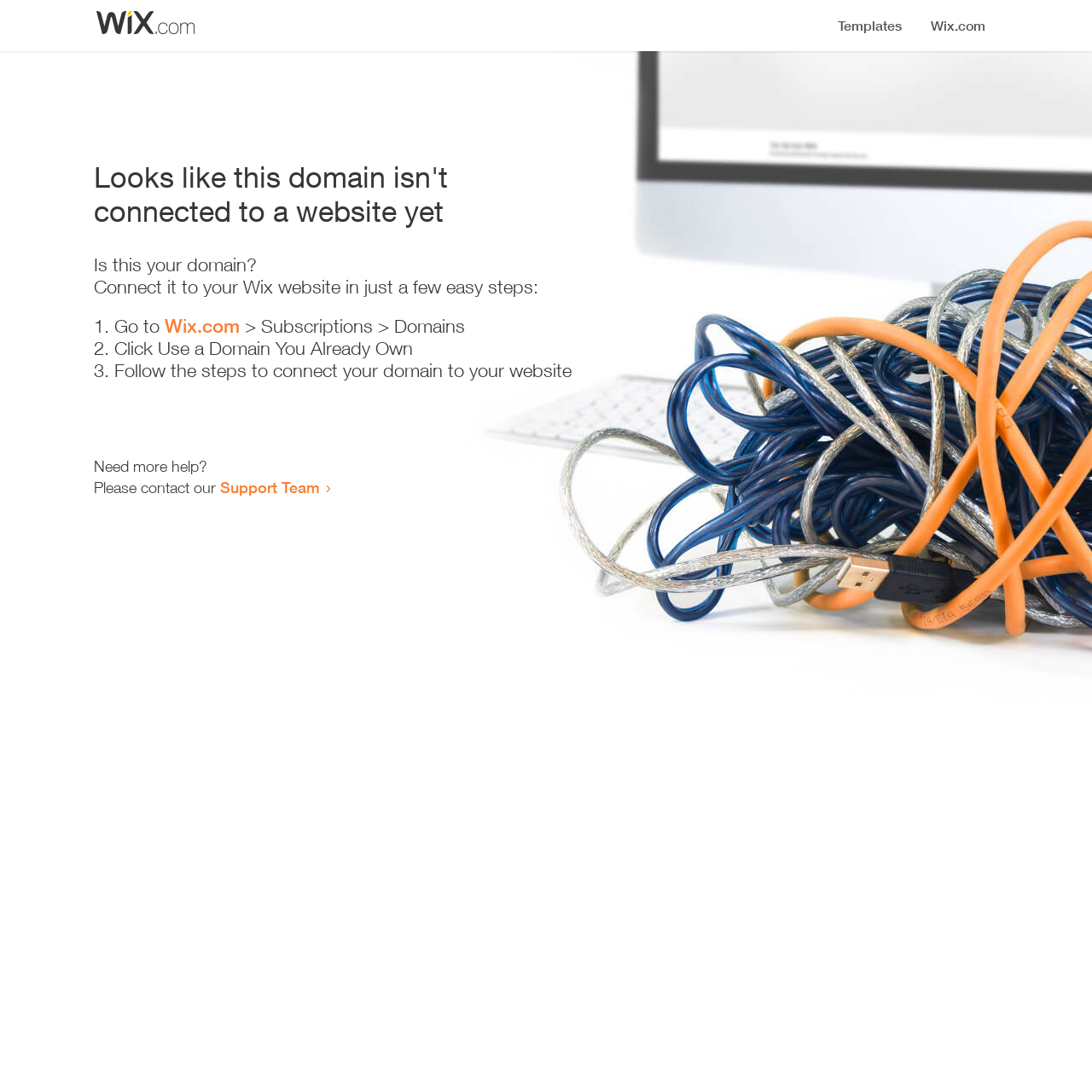Look at the image and give a detailed response to the following question: What is the current status of the domain?

The webpage displays a heading that says 'Looks like this domain isn't connected to a website yet', indicating that the domain is not currently connected to a website.